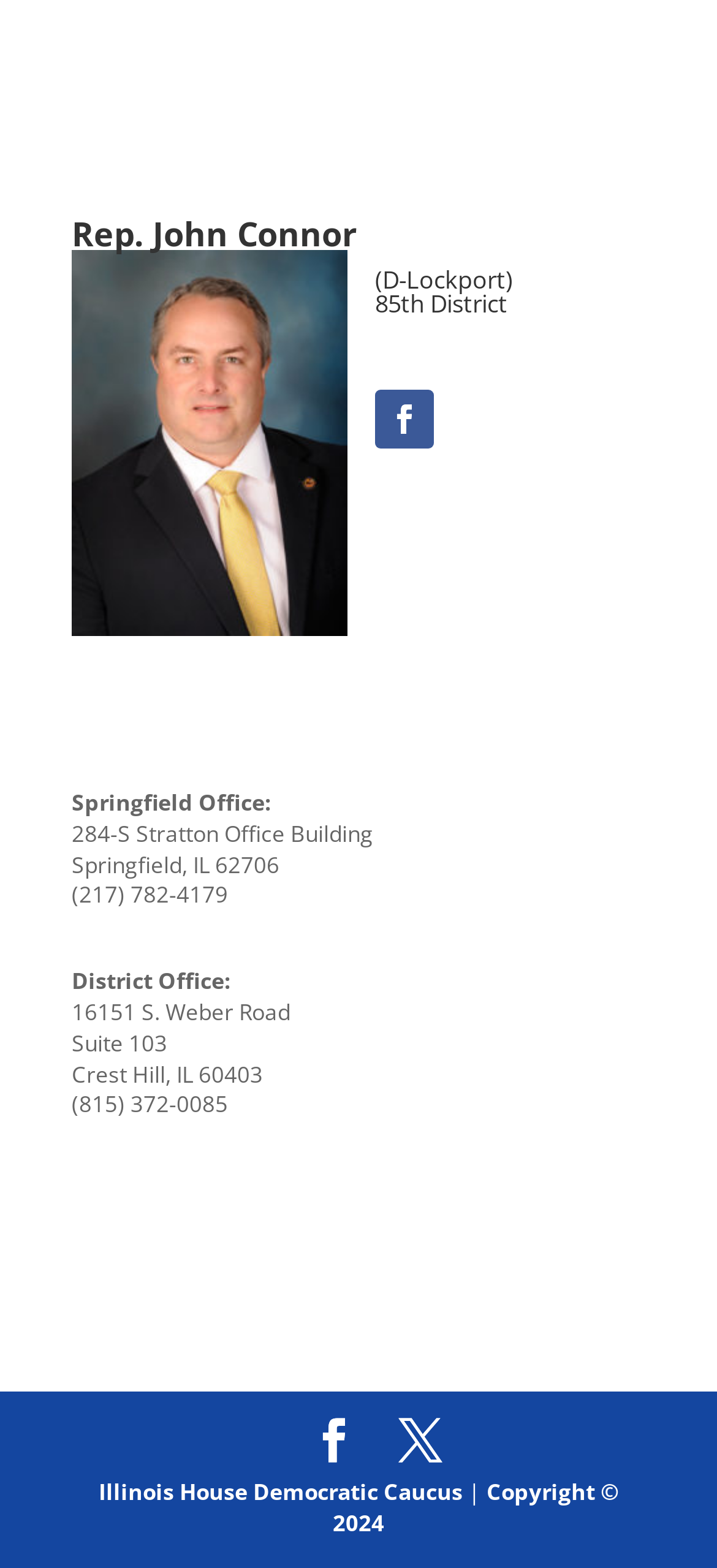What is the copyright year?
Carefully analyze the image and provide a thorough answer to the question.

The copyright year can be found in the link element at the bottom of the page, which reads 'Copyright © 2024'.